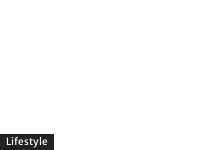What is the purpose of the image on the webpage?
Please respond to the question with as much detail as possible.

The image is positioned prominently within the content to engage readers interested in the personal life and achievements of Travis Kelce, while also contributing to the overall narrative about lifestyle and celebrity culture.